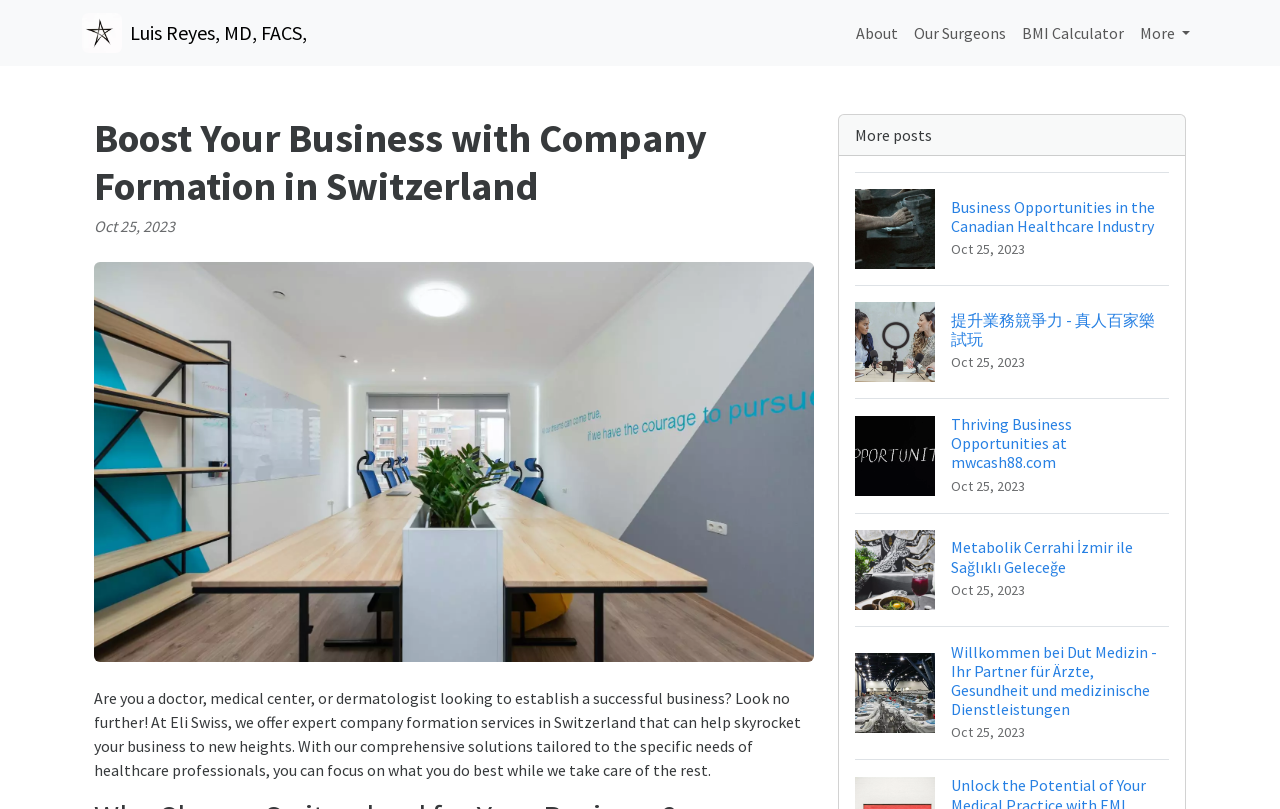Please identify the bounding box coordinates of the area I need to click to accomplish the following instruction: "Go to About page".

[0.662, 0.016, 0.708, 0.066]